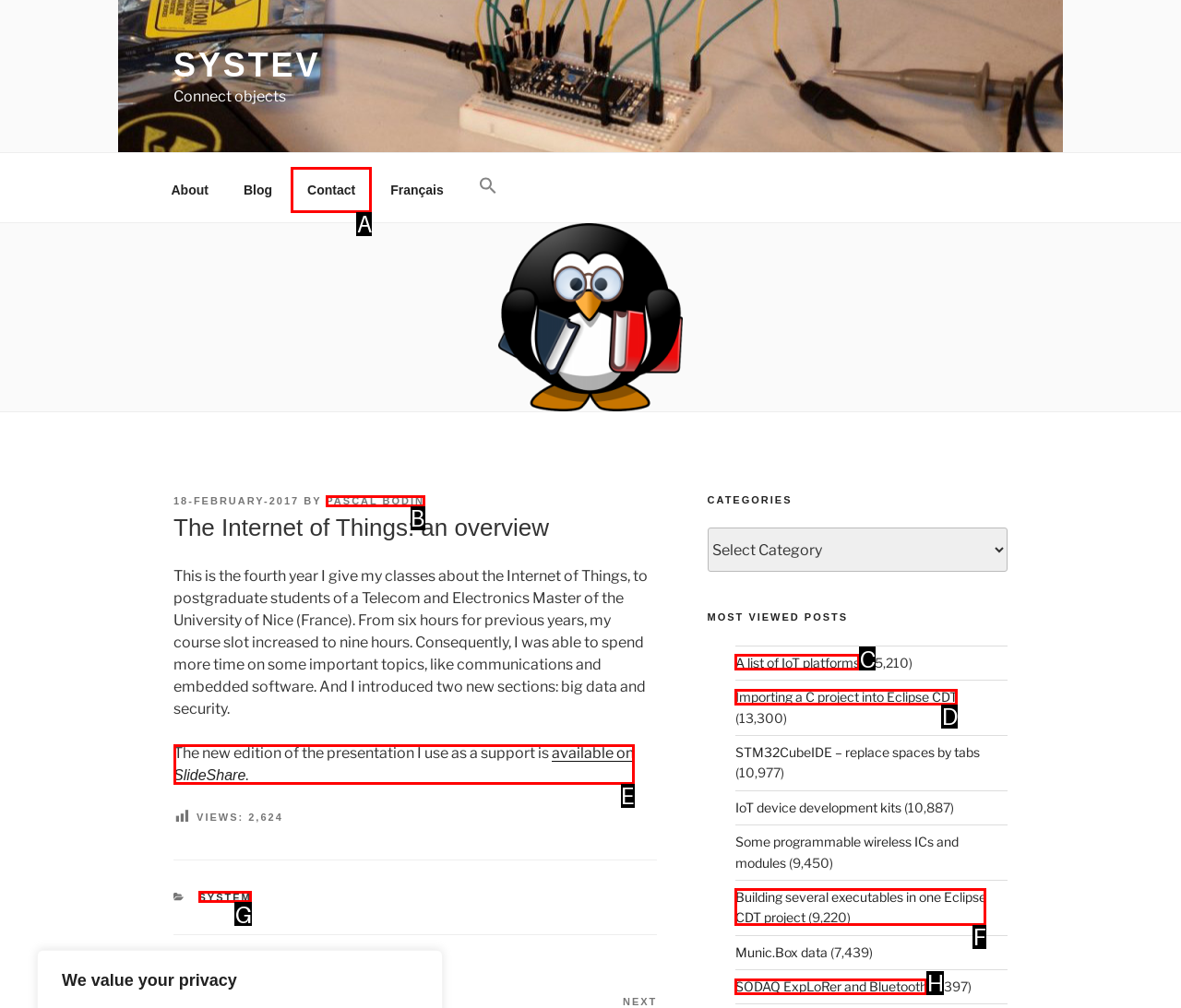Choose the letter that best represents the description: SODAQ ExpLoRer and Bluetooth. Provide the letter as your response.

H